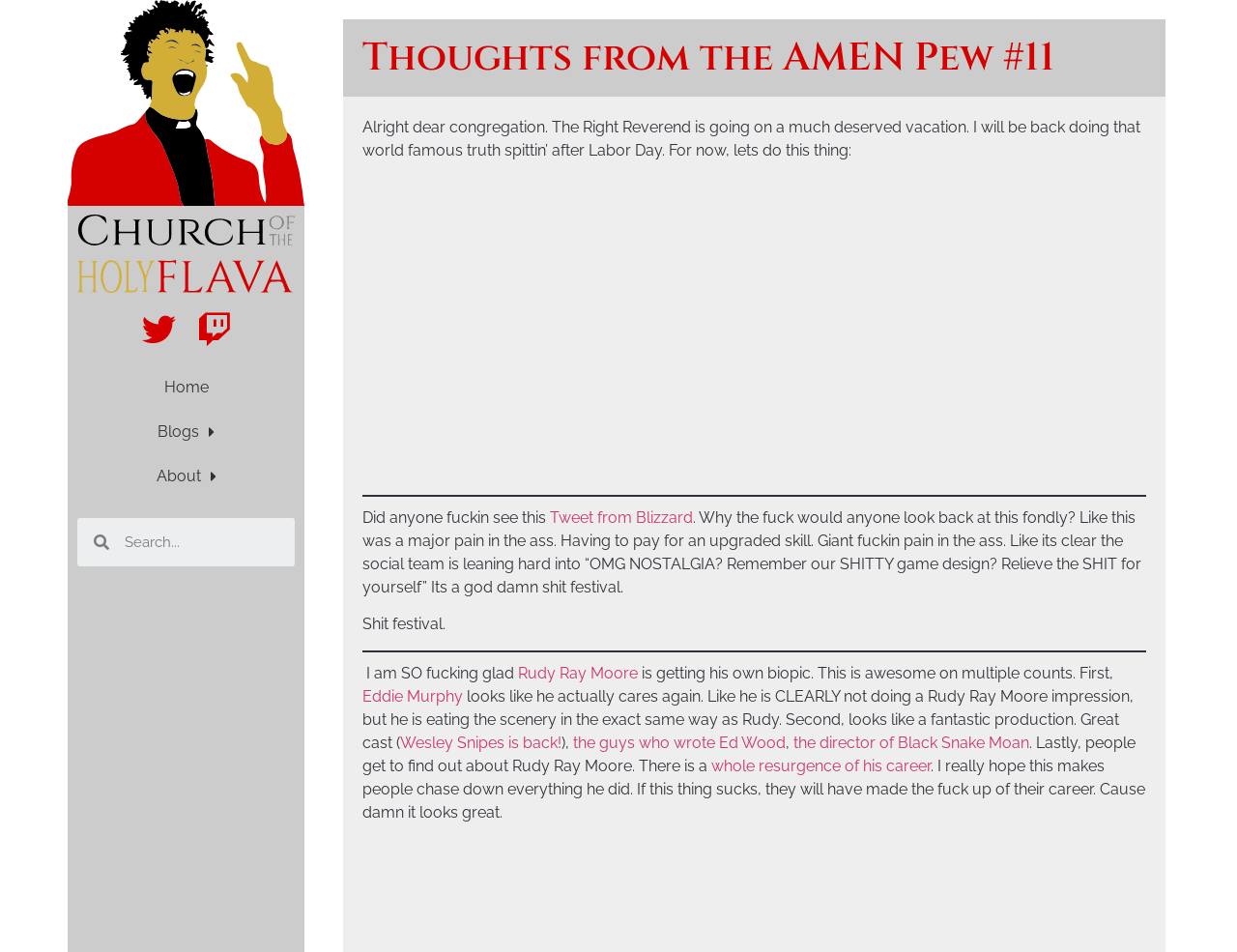Identify the bounding box coordinates of the specific part of the webpage to click to complete this instruction: "Read the blog".

[0.055, 0.431, 0.246, 0.477]